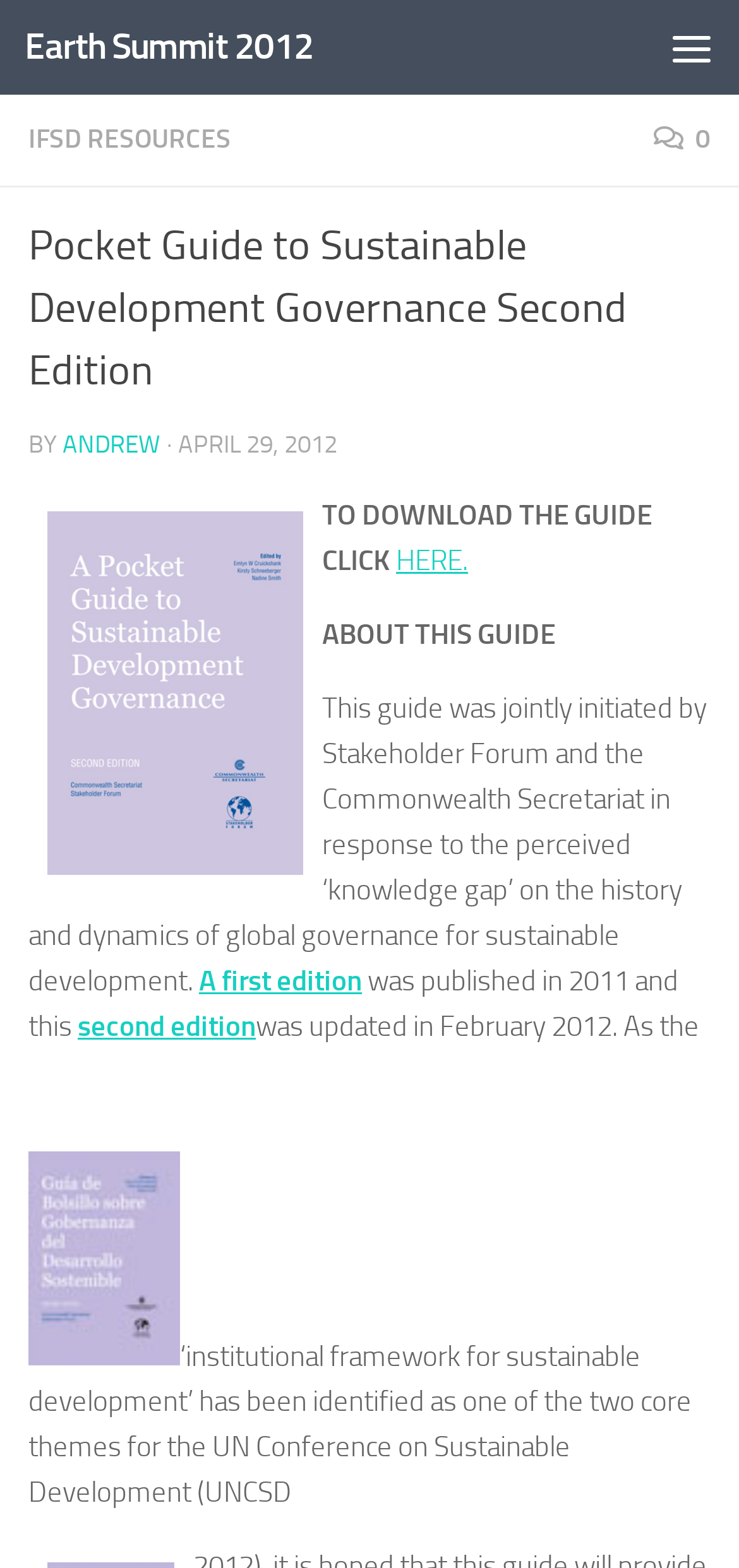Extract the main headline from the webpage and generate its text.

Pocket Guide to Sustainable Development Governance Second Edition